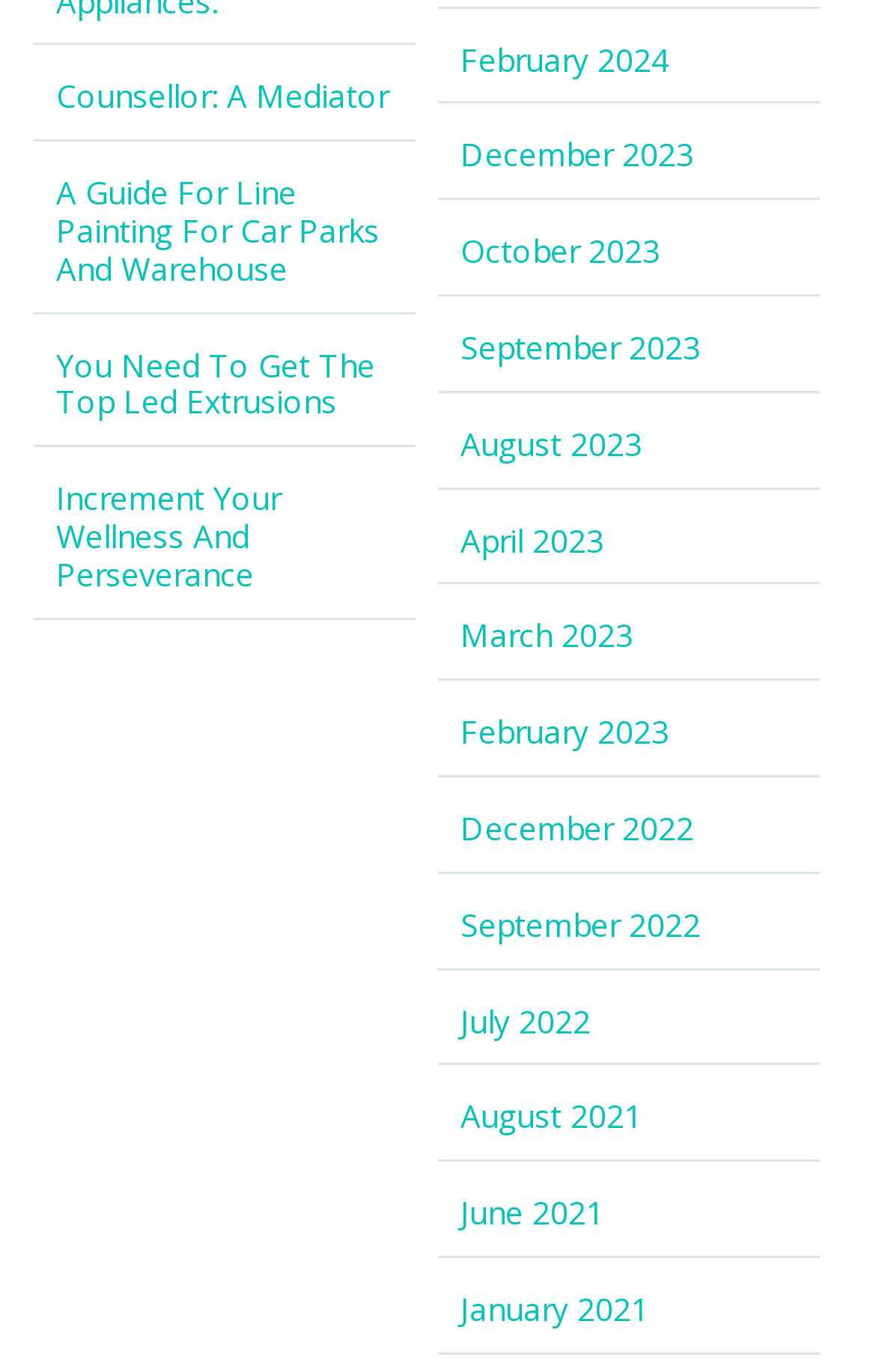How many links are there for the year 2023?
Provide a detailed and well-explained answer to the question.

There are four links with the year 2023 in their text: 'December 2023', 'October 2023', 'September 2023', and 'February 2023'.